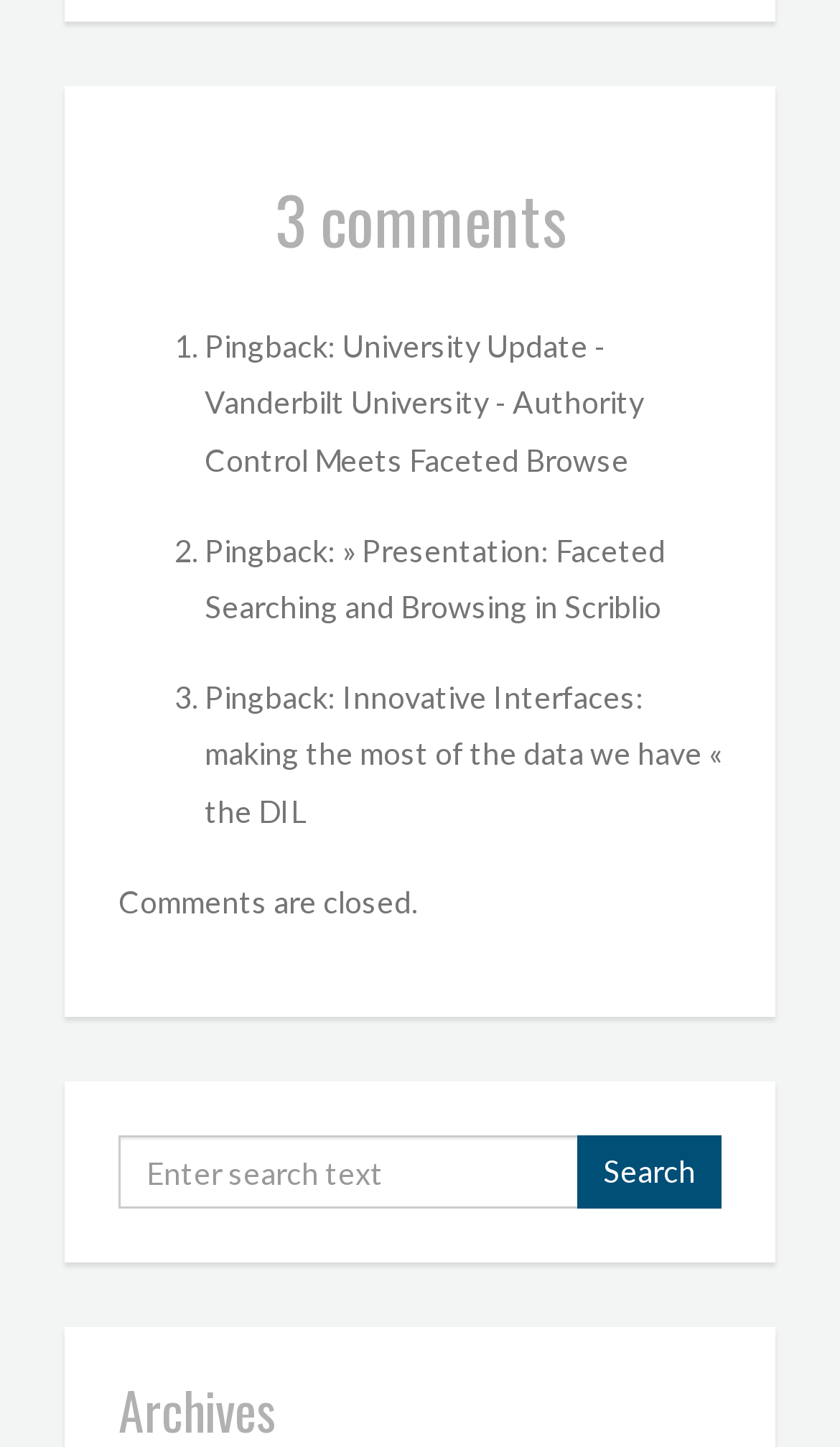Look at the image and write a detailed answer to the question: 
What is the text of the second list item?

The answer can be found by looking at the list items on the webpage. The second list item is a link with the text 'Presentation: Faceted Searching and Browsing in Scriblio'.